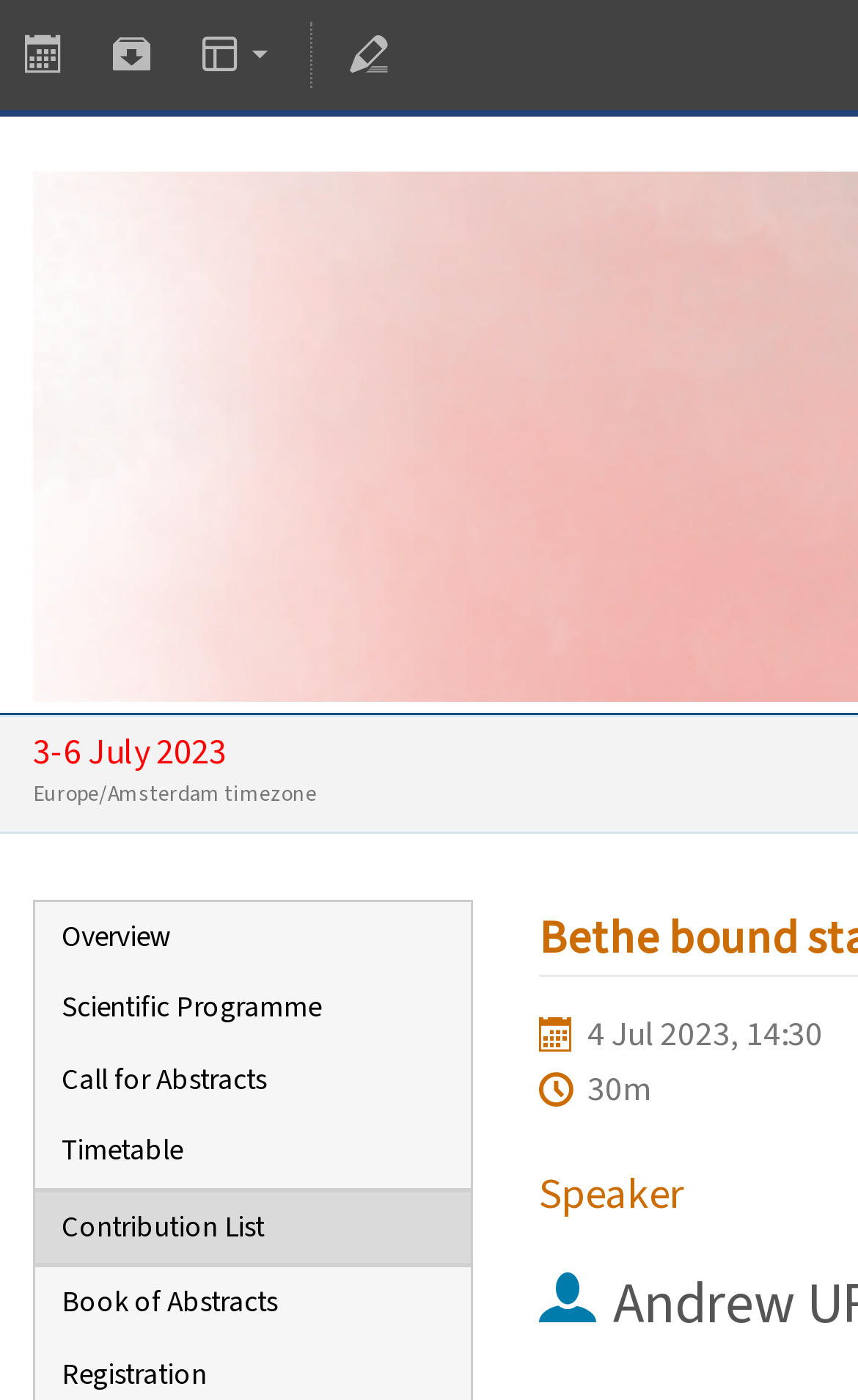Give a one-word or short-phrase answer to the following question: 
What is the timezone of the workshop?

Europe/Amsterdam